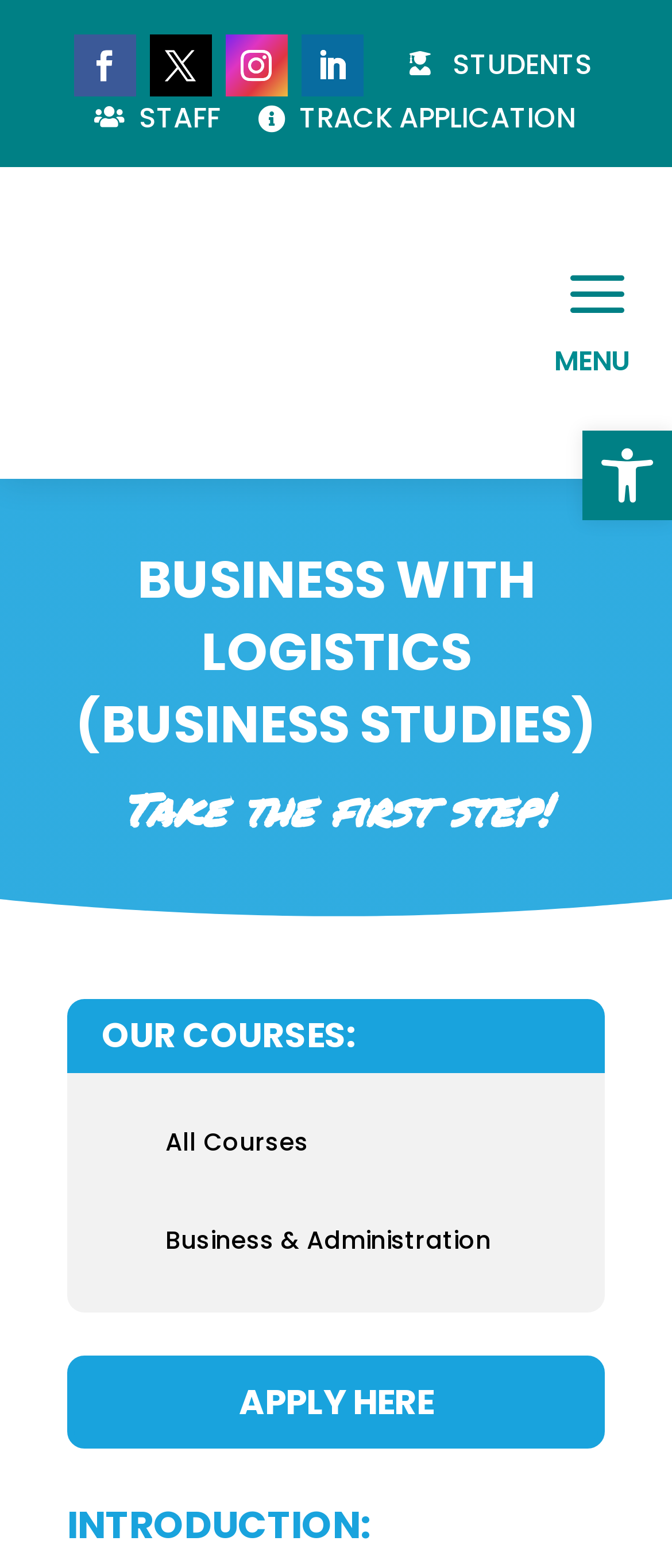How many images are on the page?
Observe the image and answer the question with a one-word or short phrase response.

2